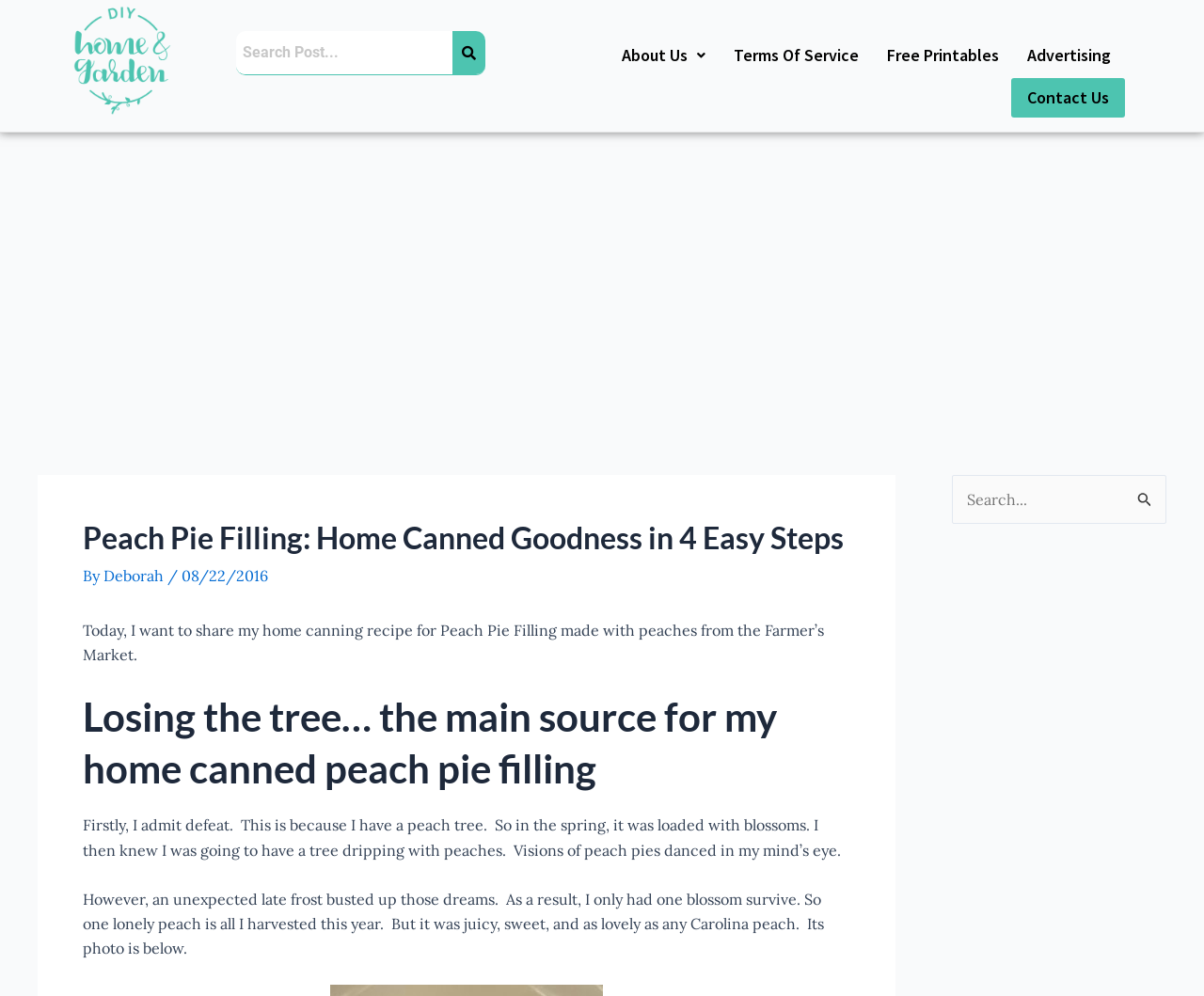Please determine the headline of the webpage and provide its content.

Peach Pie Filling: Home Canned Goodness in 4 Easy Steps